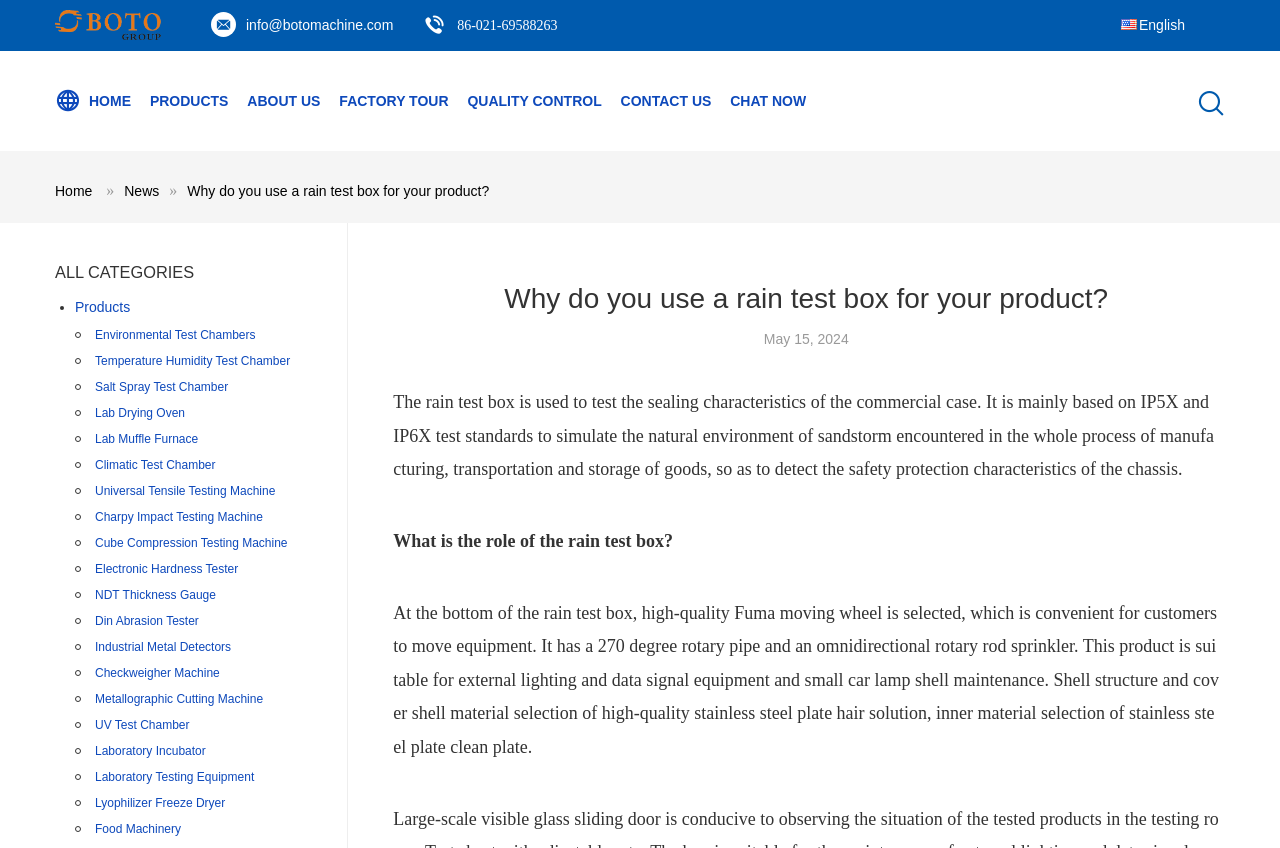Find the bounding box of the web element that fits this description: "Home".

[0.043, 0.216, 0.072, 0.235]